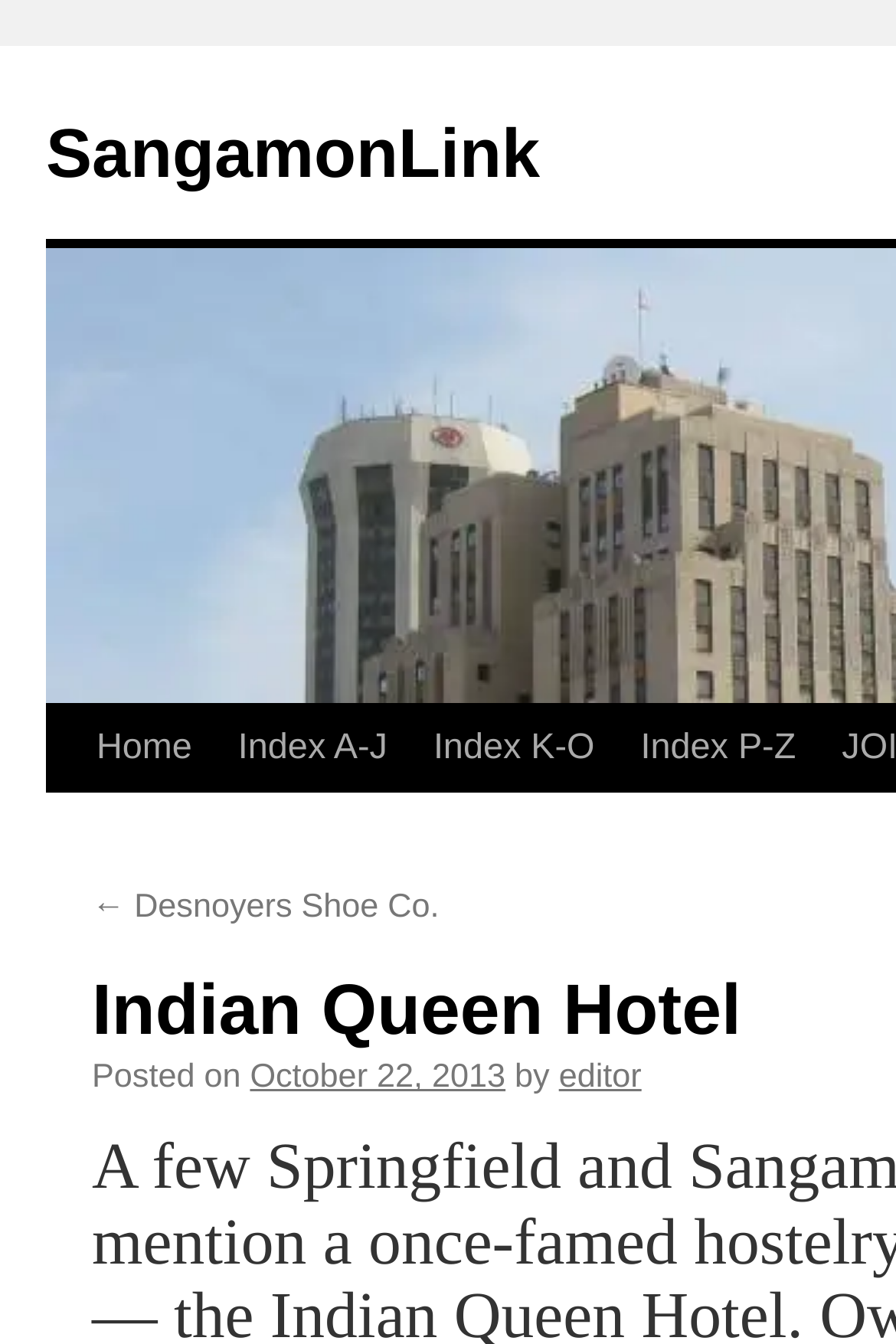Please identify the bounding box coordinates of the element that needs to be clicked to execute the following command: "Explore Gluten-Free Resources". Provide the bounding box using four float numbers between 0 and 1, formatted as [left, top, right, bottom].

None